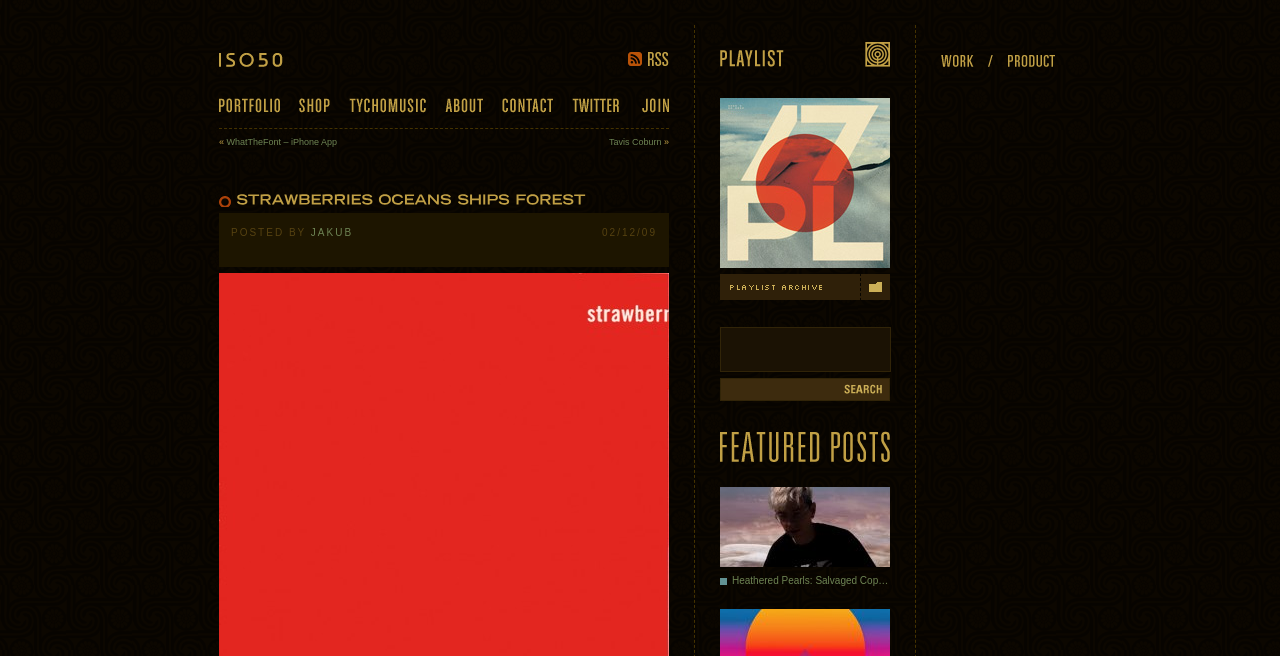Specify the bounding box coordinates for the region that must be clicked to perform the given instruction: "read the featured post".

[0.562, 0.656, 0.695, 0.704]